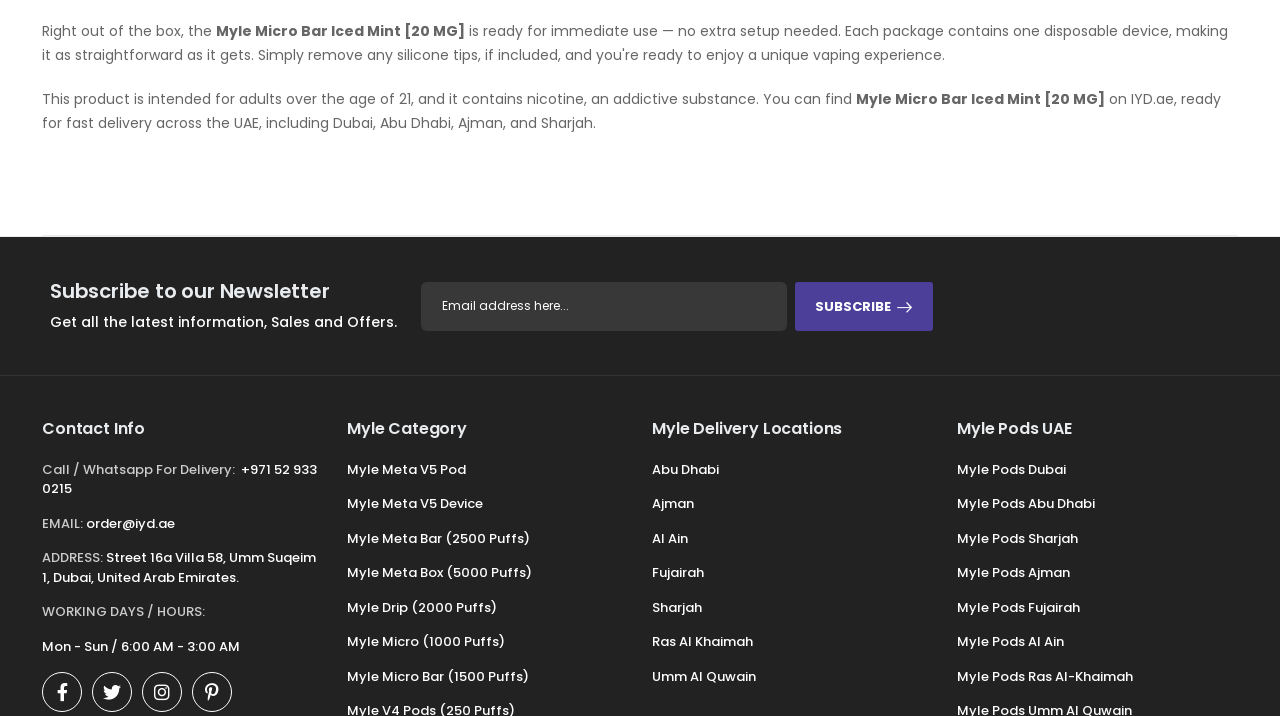Can you specify the bounding box coordinates of the area that needs to be clicked to fulfill the following instruction: "View Myle Meta V5 Pod details"?

[0.271, 0.642, 0.364, 0.669]